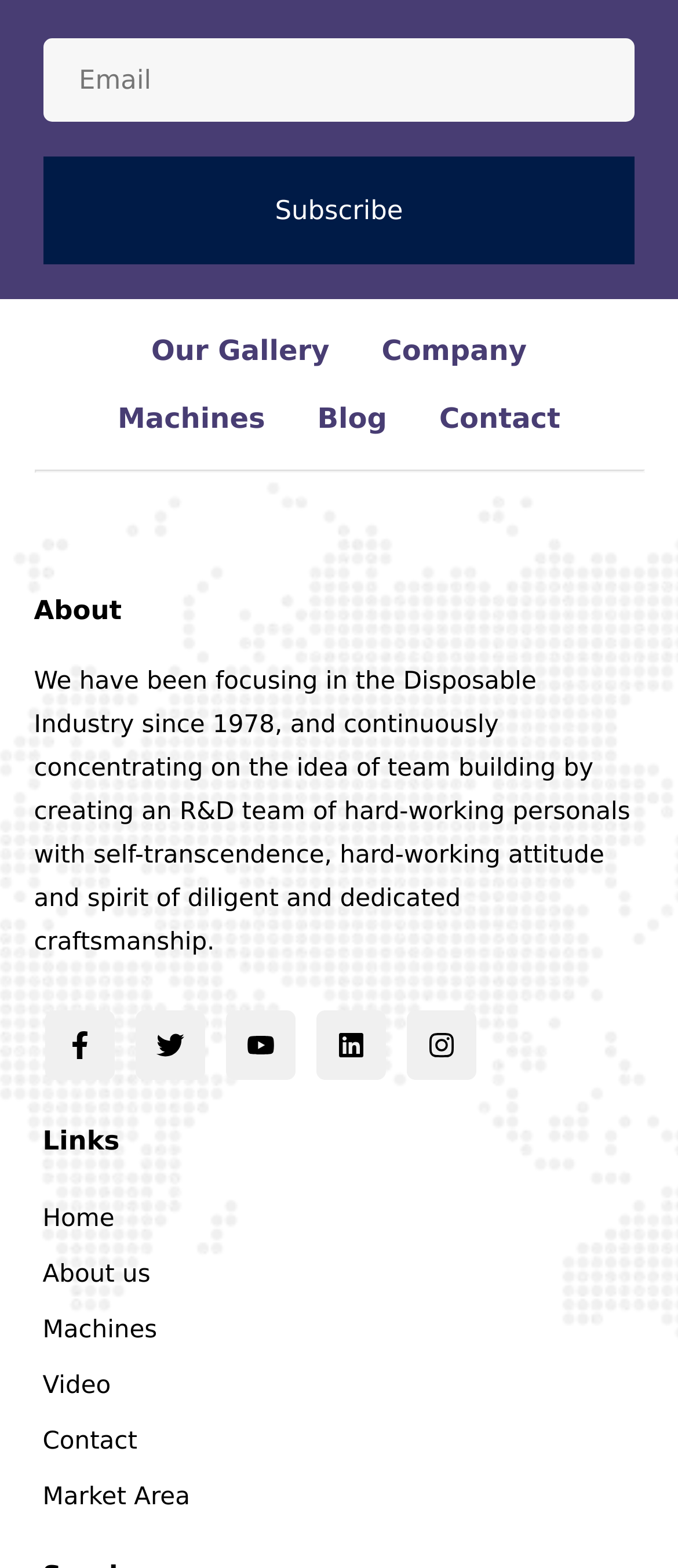Please specify the bounding box coordinates of the clickable region to carry out the following instruction: "Read About us". The coordinates should be four float numbers between 0 and 1, in the format [left, top, right, bottom].

[0.05, 0.379, 0.95, 0.399]